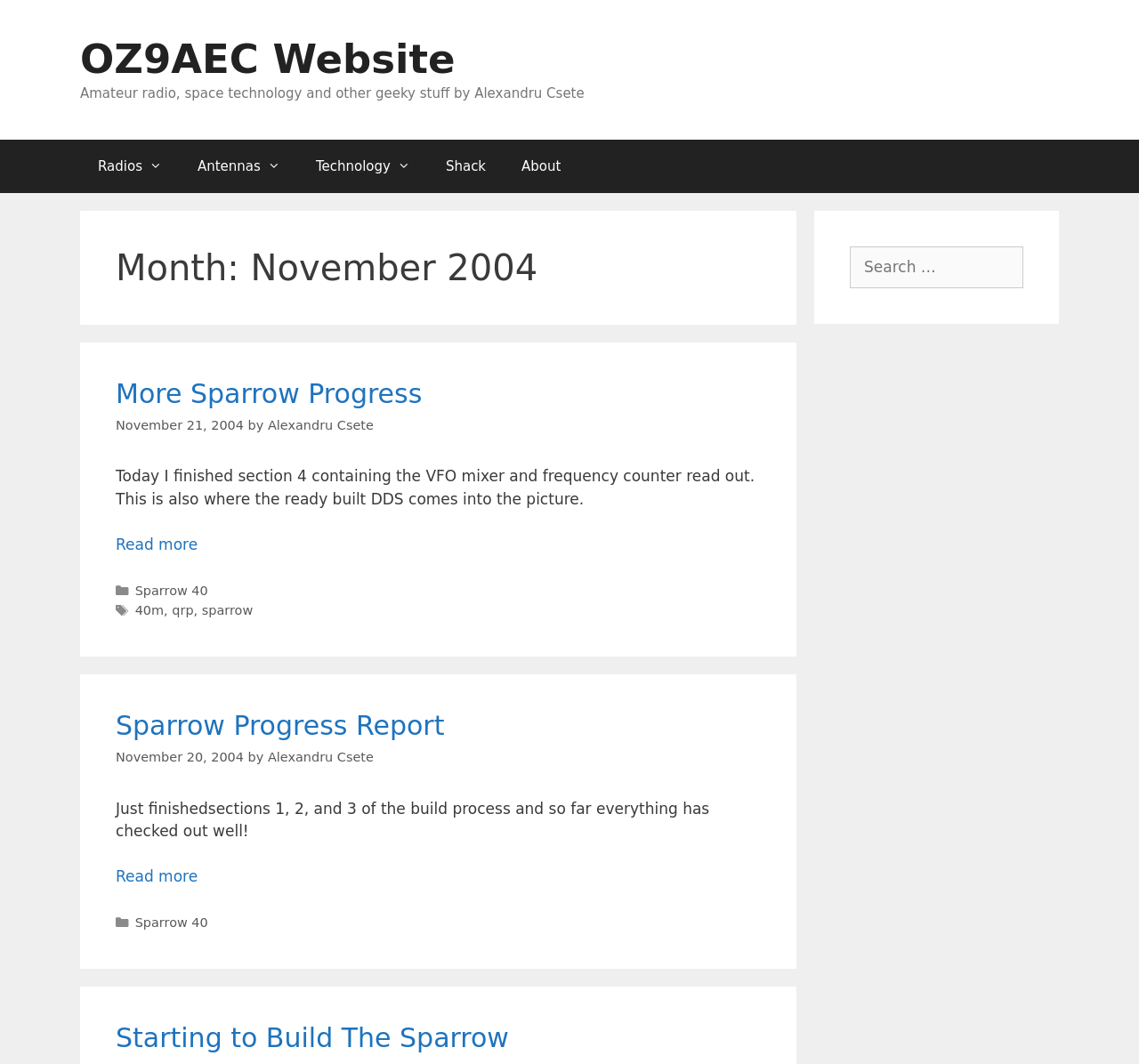How many sections has the author finished in the Sparrow build process?
Provide a one-word or short-phrase answer based on the image.

4